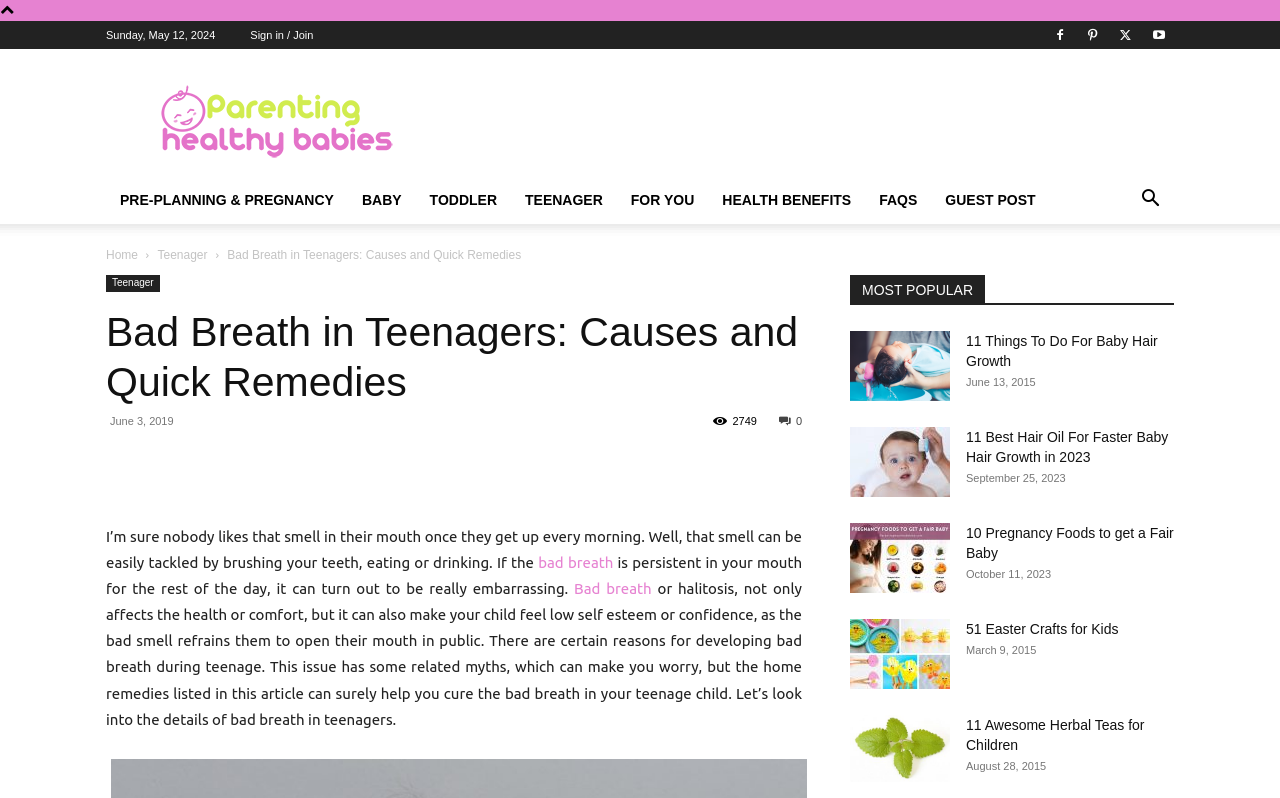Select the bounding box coordinates of the element I need to click to carry out the following instruction: "Search for something".

[0.88, 0.242, 0.917, 0.262]